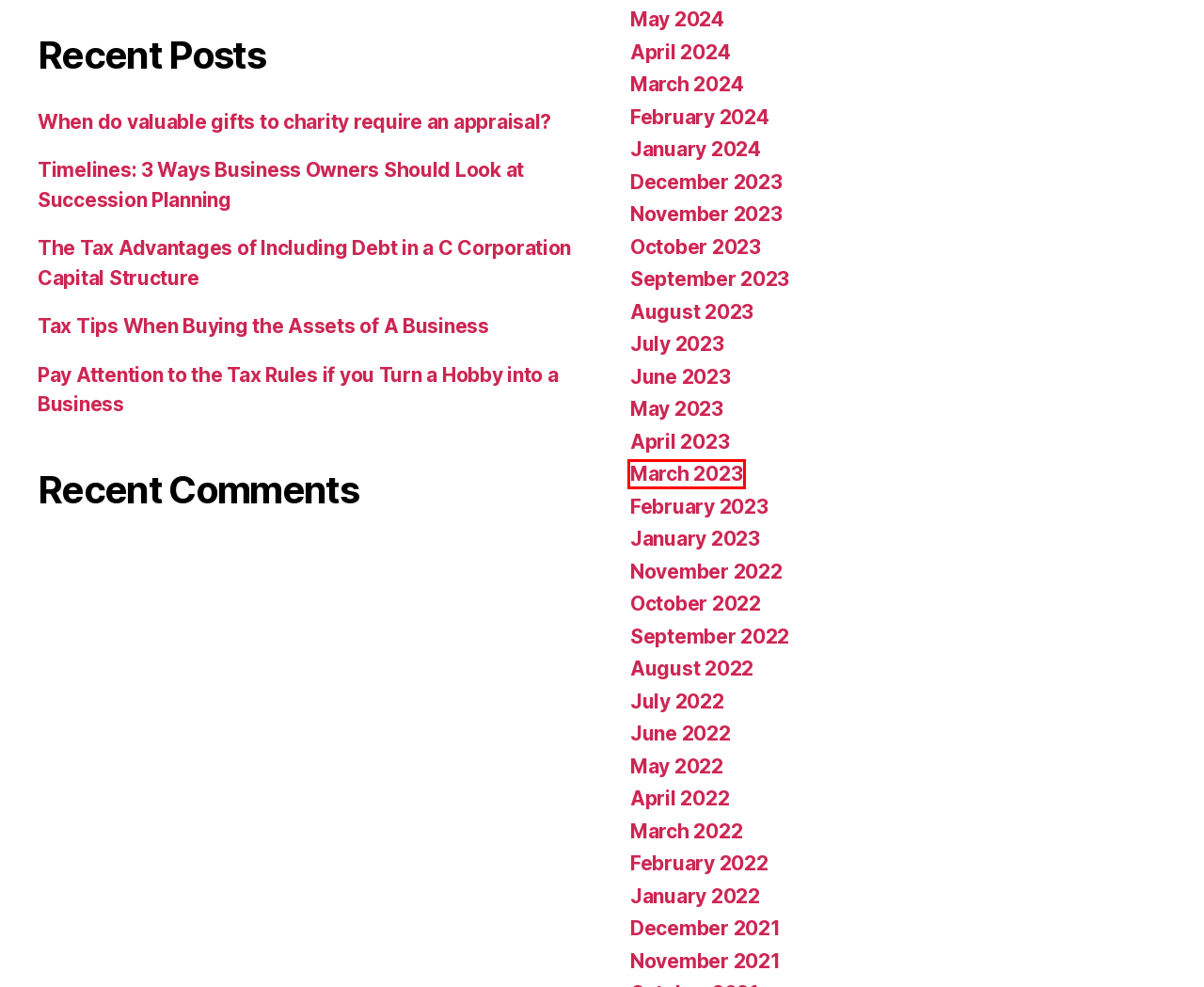You have a screenshot of a webpage, and a red bounding box highlights an element. Select the webpage description that best fits the new page after clicking the element within the bounding box. Options are:
A. January 2022 - ATA 2.0
B. When do valuable gifts to charity require an appraisal? - ATA 2.0
C. March 2023 - ATA 2.0
D. Pay Attention to the Tax Rules if you Turn a Hobby into a Business  - ATA 2.0
E. July 2022 - ATA 2.0
F. Timelines: 3 Ways Business Owners Should Look at Succession Planning - ATA 2.0
G. The Tax Advantages of Including Debt in a C Corporation Capital Structure - ATA 2.0
H. February 2022 - ATA 2.0

C